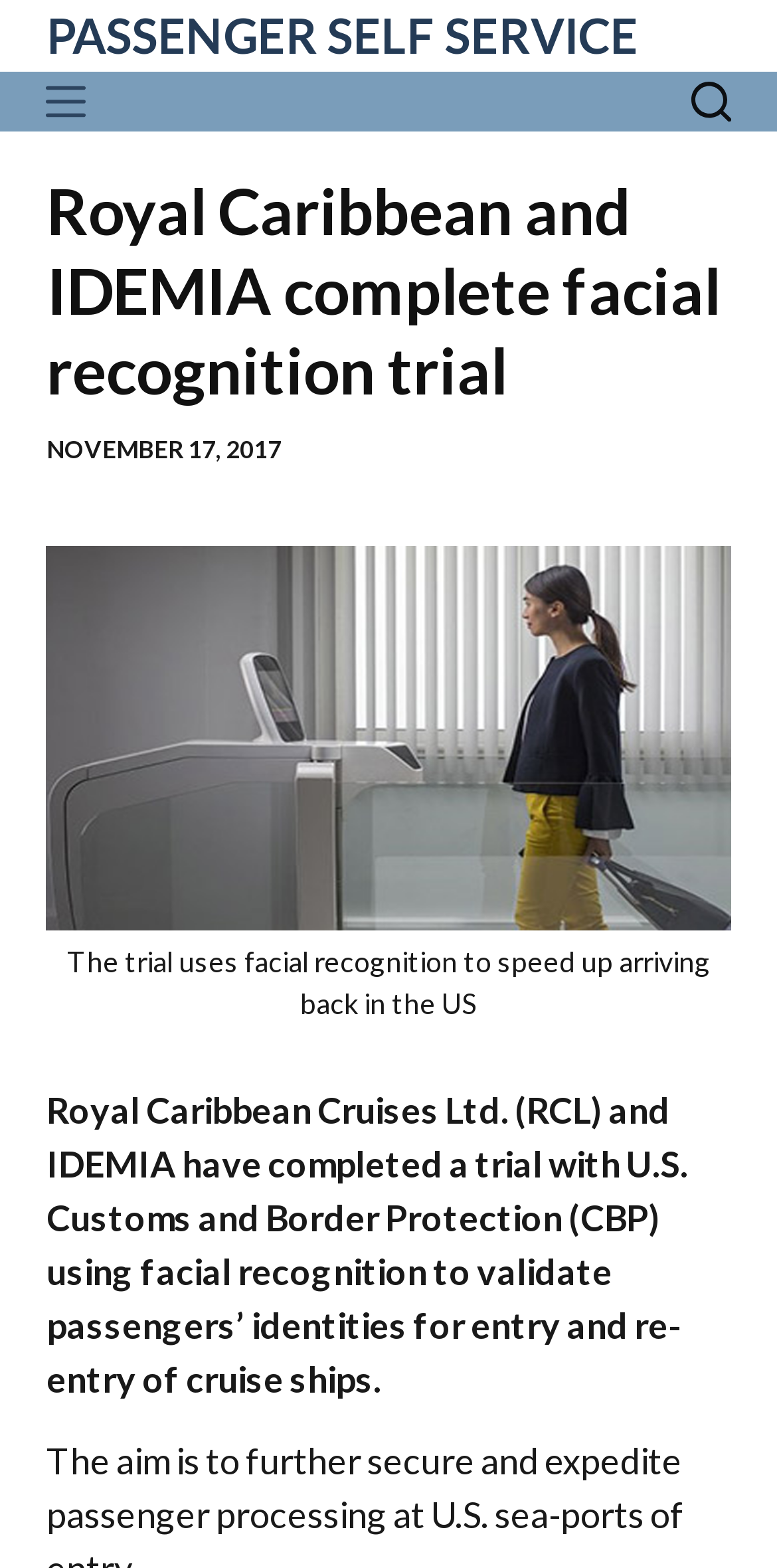Predict the bounding box of the UI element based on this description: "New tech".

[0.028, 0.695, 0.307, 0.721]